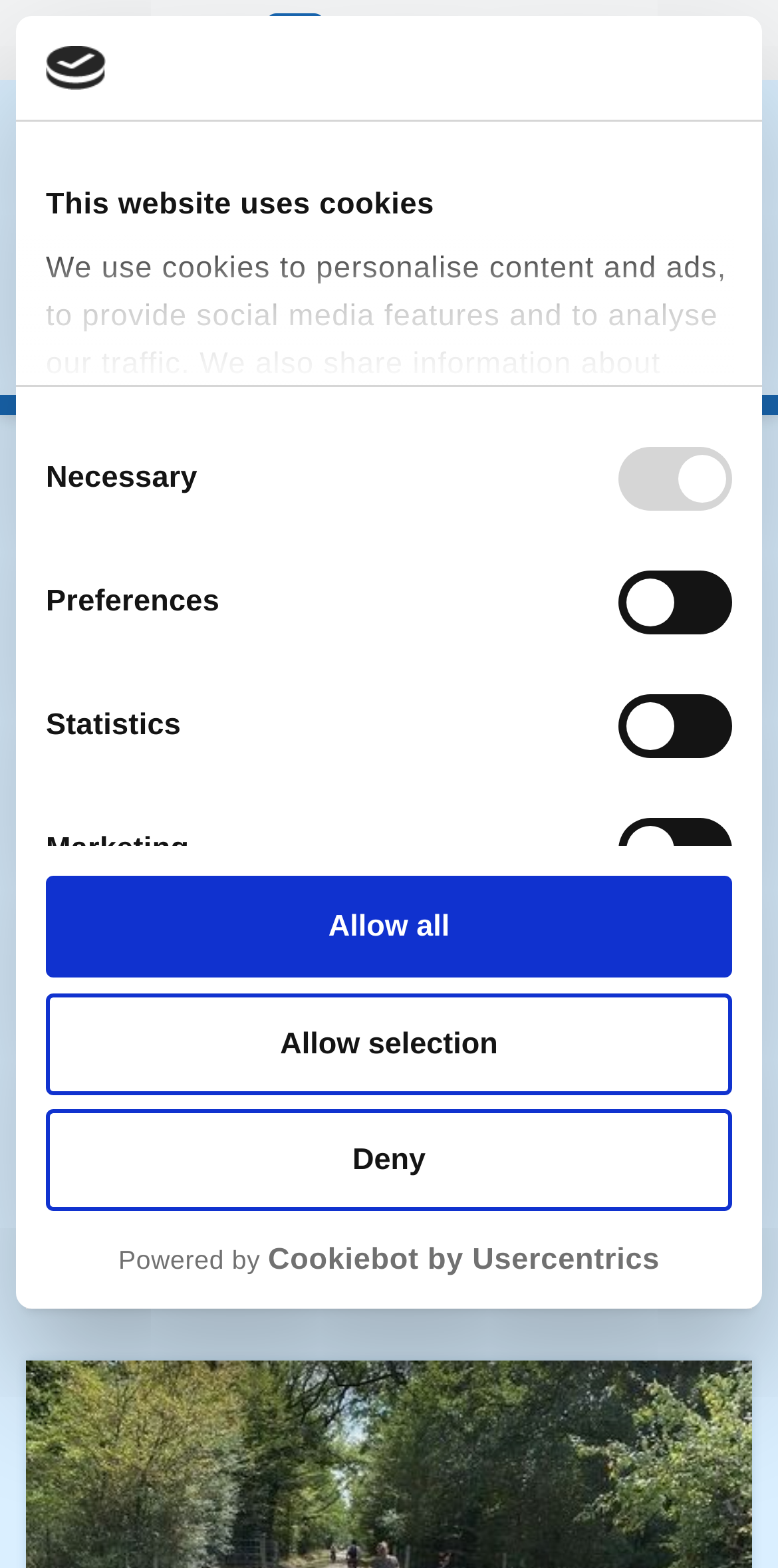Specify the bounding box coordinates of the area to click in order to execute this command: 'Click the 'SEARCH TRAVEL' button'. The coordinates should consist of four float numbers ranging from 0 to 1, and should be formatted as [left, top, right, bottom].

[0.392, 0.294, 0.672, 0.319]